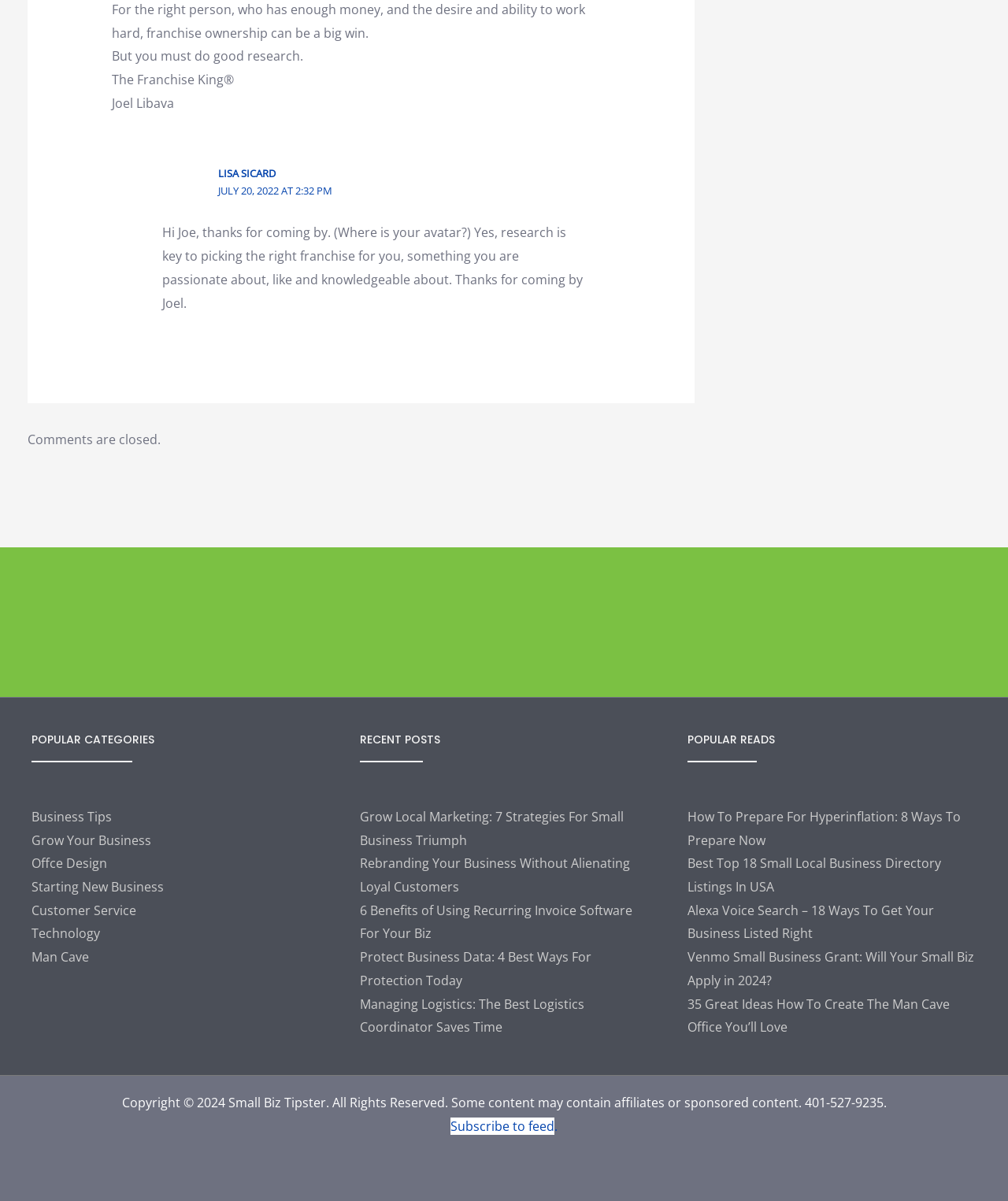Determine the bounding box for the described HTML element: "Customer Service". Ensure the coordinates are four float numbers between 0 and 1 in the format [left, top, right, bottom].

[0.031, 0.751, 0.135, 0.765]